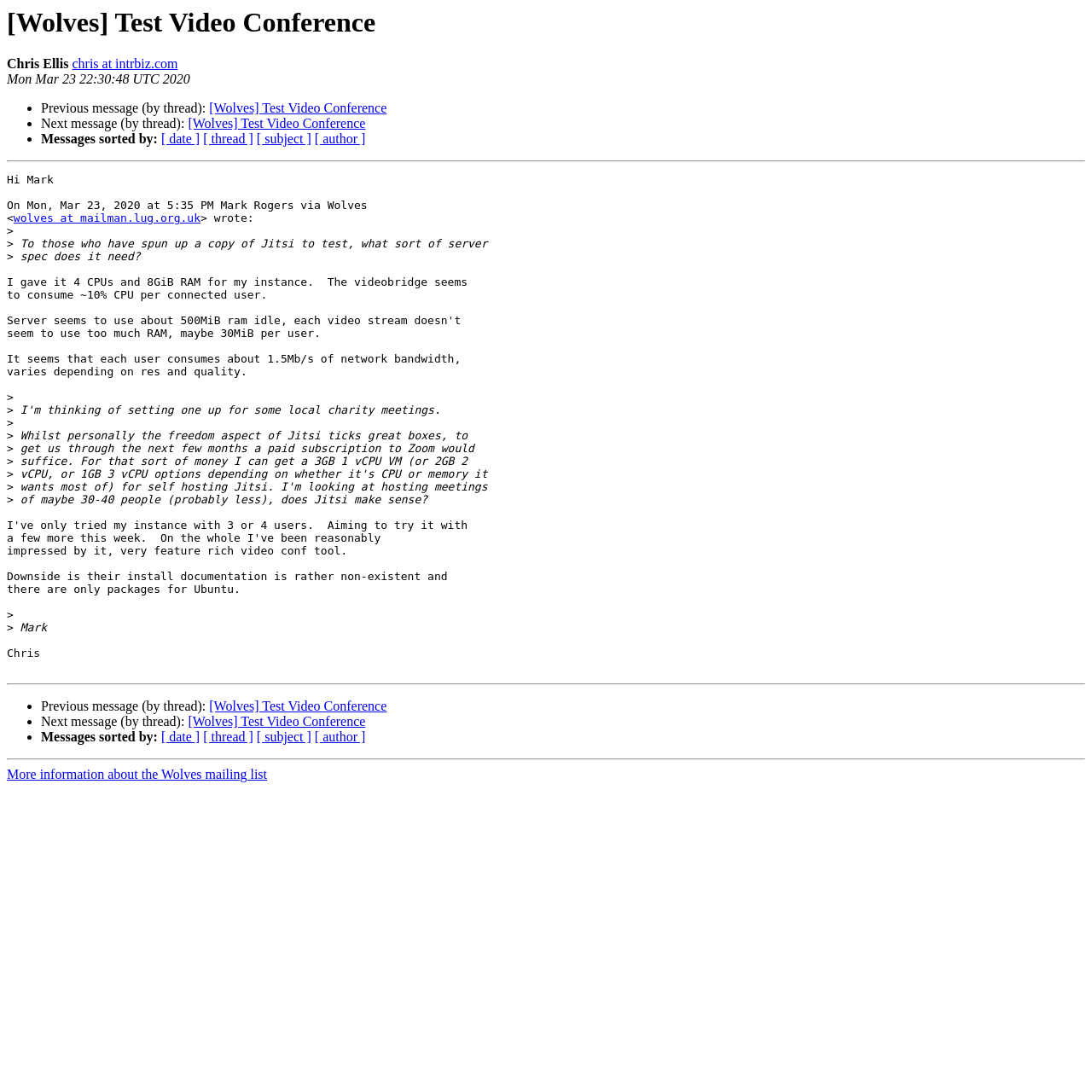With reference to the image, please provide a detailed answer to the following question: What is the name of the mailing list?

The name of the mailing list can be found in the links and text throughout the webpage. The links '[Wolves] Test Video Conference' and the text 'More information about the Wolves mailing list' suggest that the mailing list is called 'Wolves'.